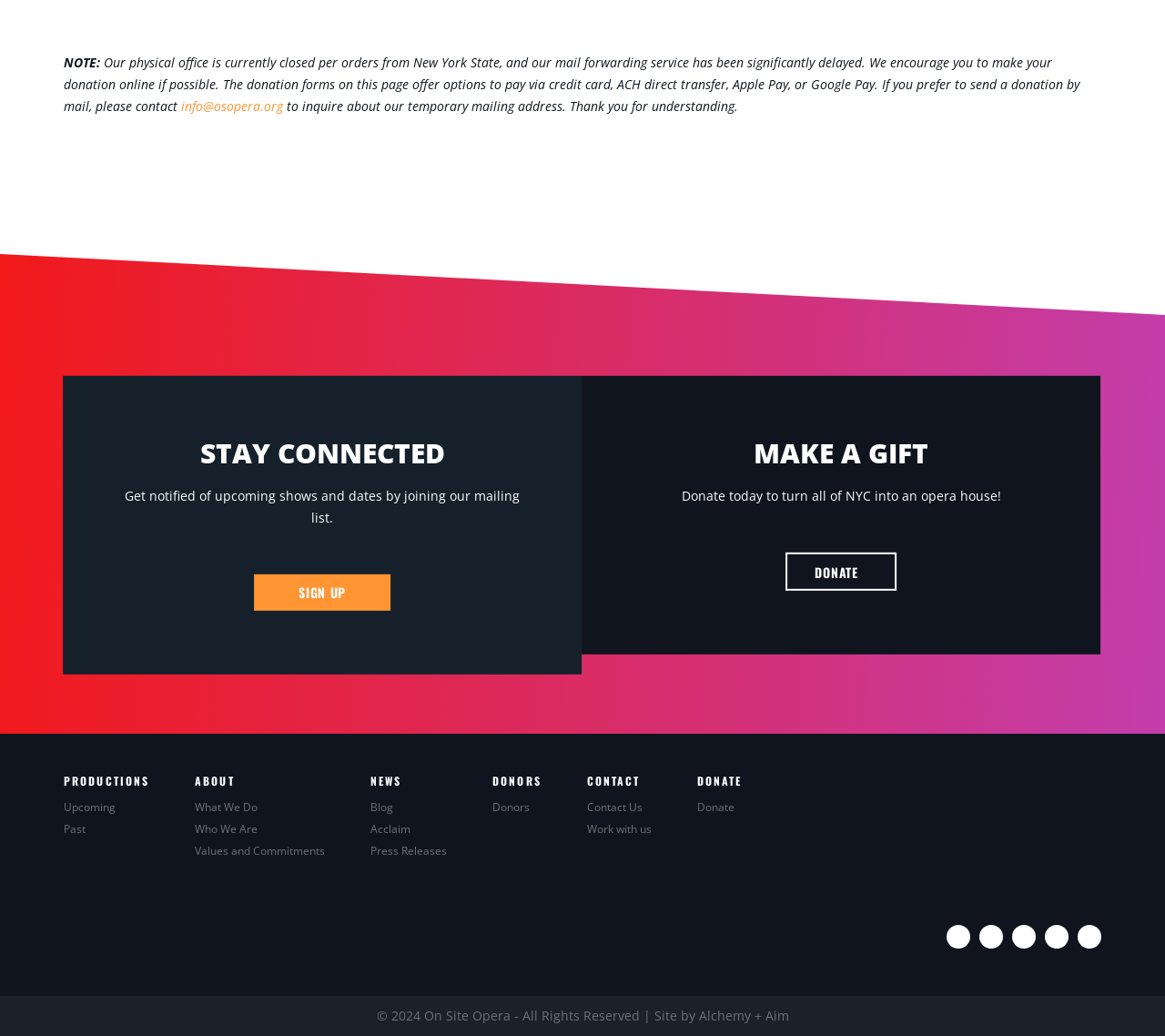Please specify the bounding box coordinates of the region to click in order to perform the following instruction: "Learn about what we do".

[0.167, 0.769, 0.279, 0.79]